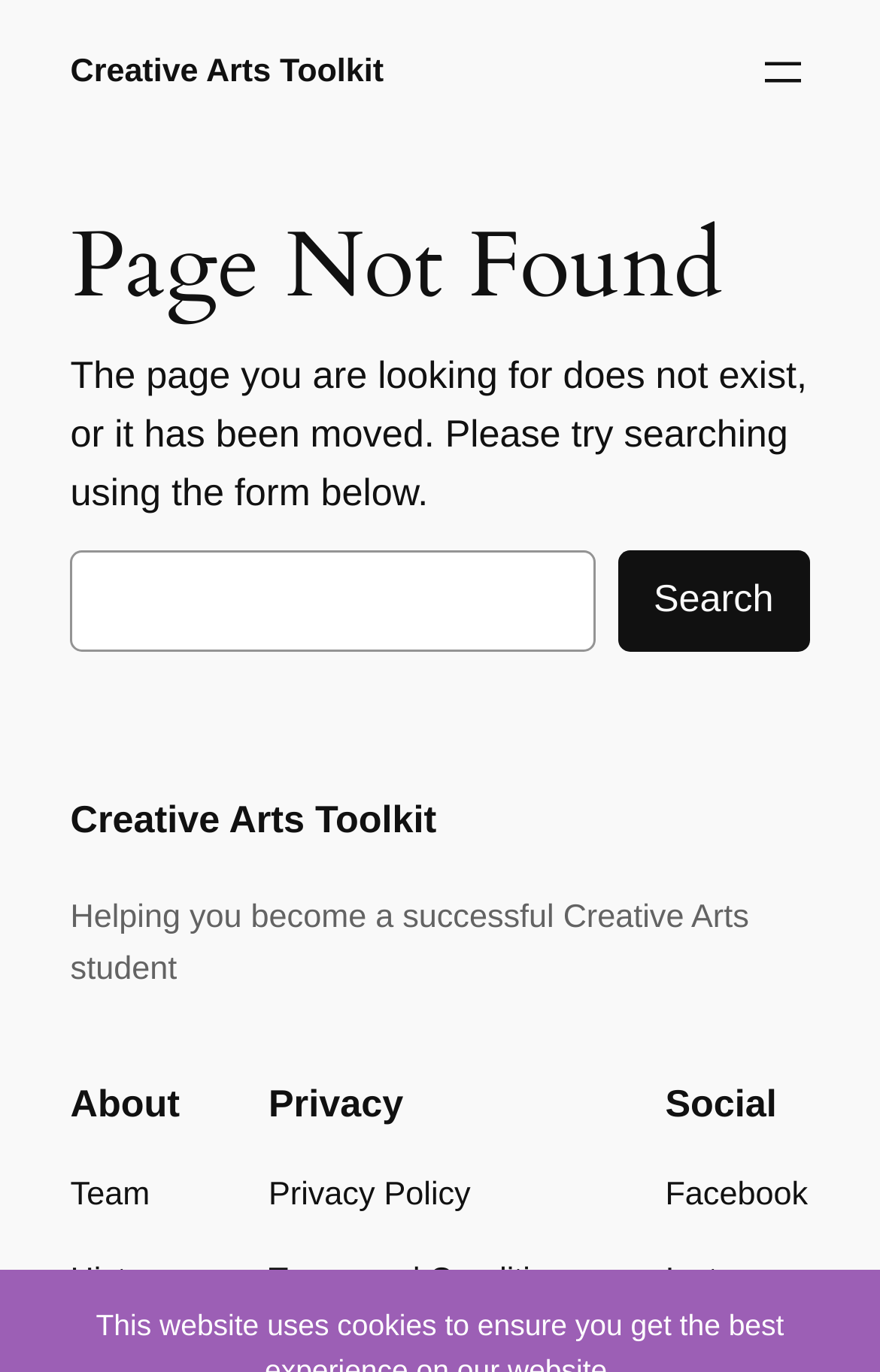Can you find the bounding box coordinates for the element to click on to achieve the instruction: "View About page"?

[0.08, 0.788, 0.211, 0.821]